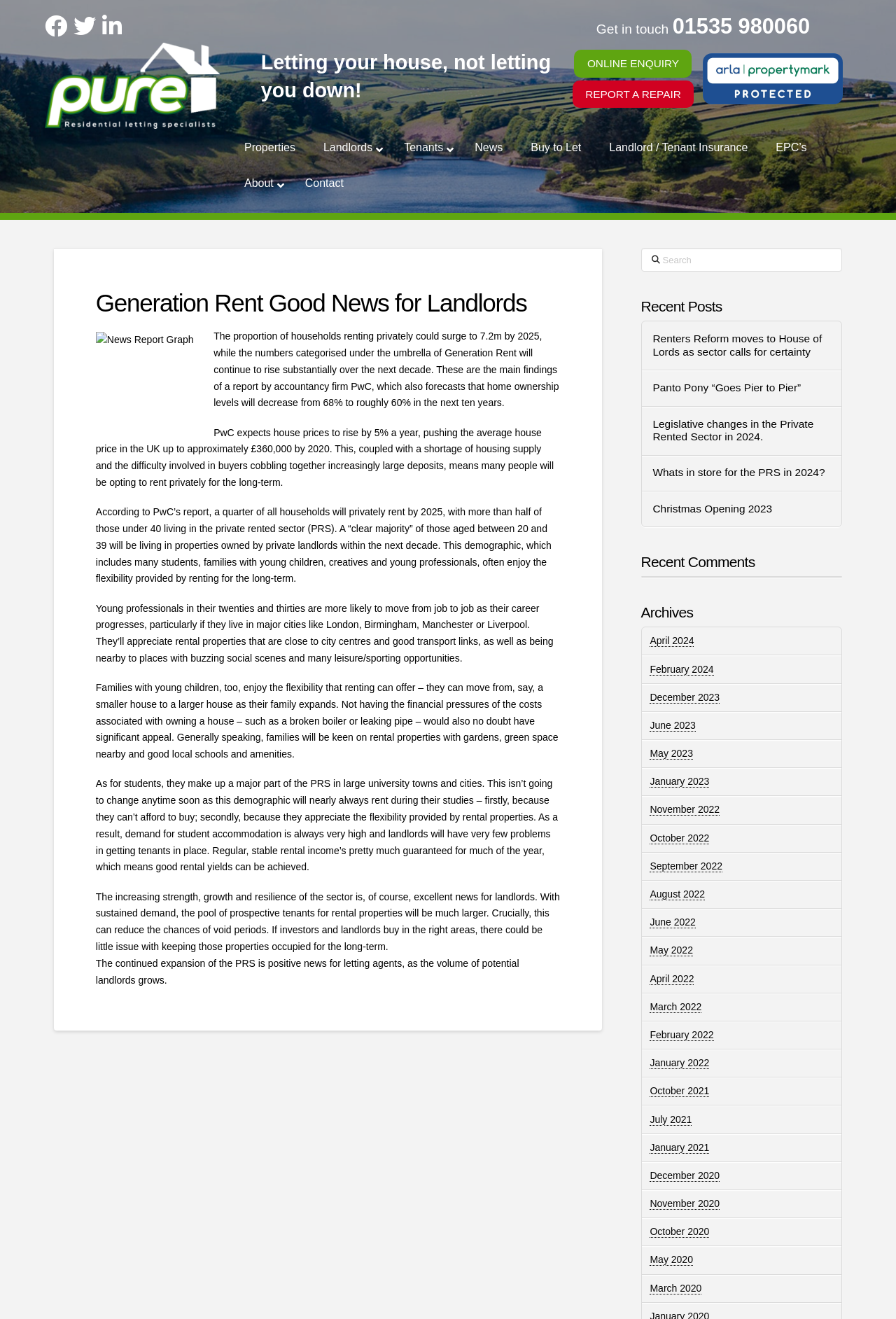Identify the webpage's primary heading and generate its text.

Generation Rent Good News for Landlords